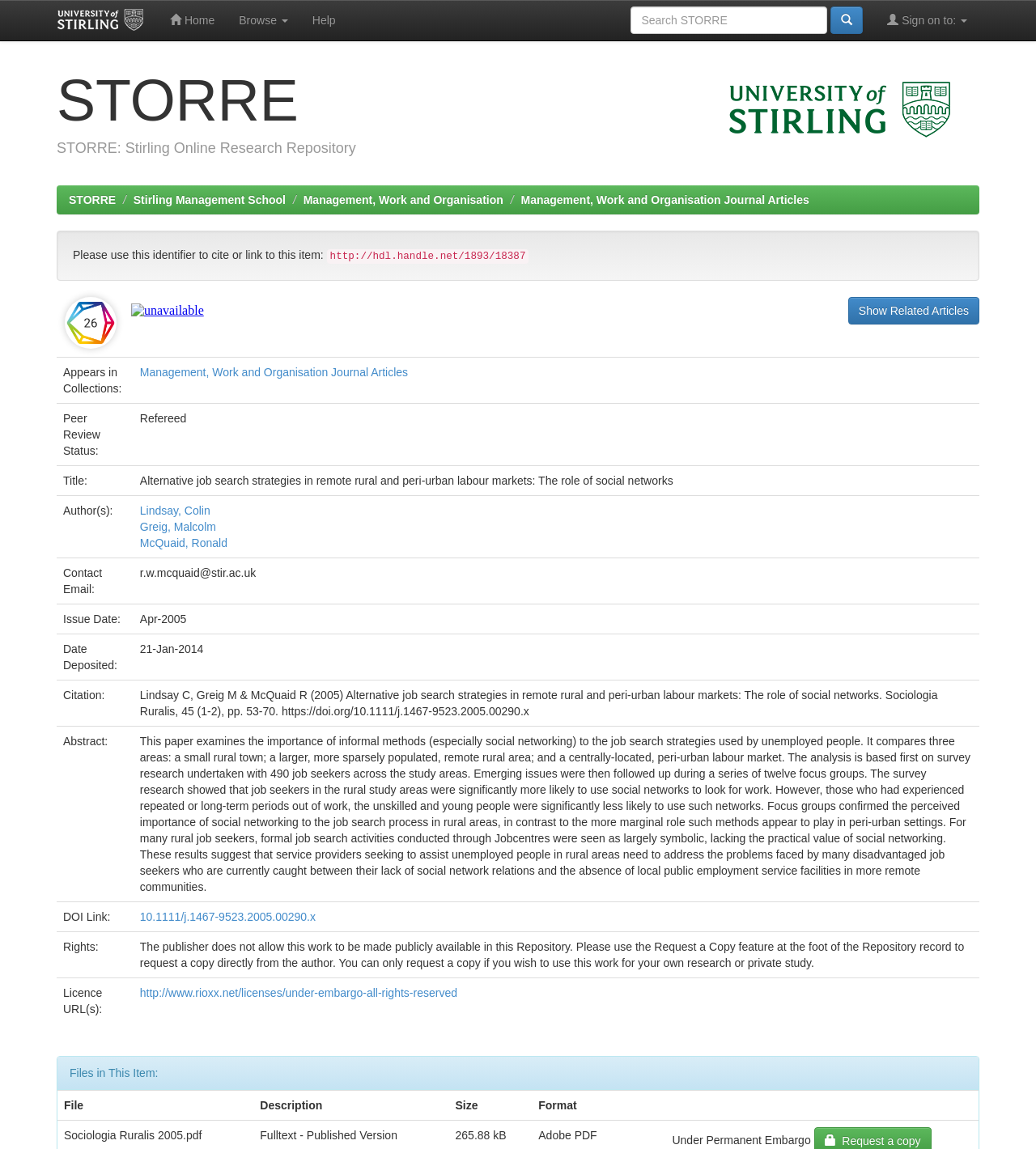Using floating point numbers between 0 and 1, provide the bounding box coordinates in the format (top-left x, top-left y, bottom-right x, bottom-right y). Locate the UI element described here: Show Related Articles

[0.819, 0.258, 0.945, 0.282]